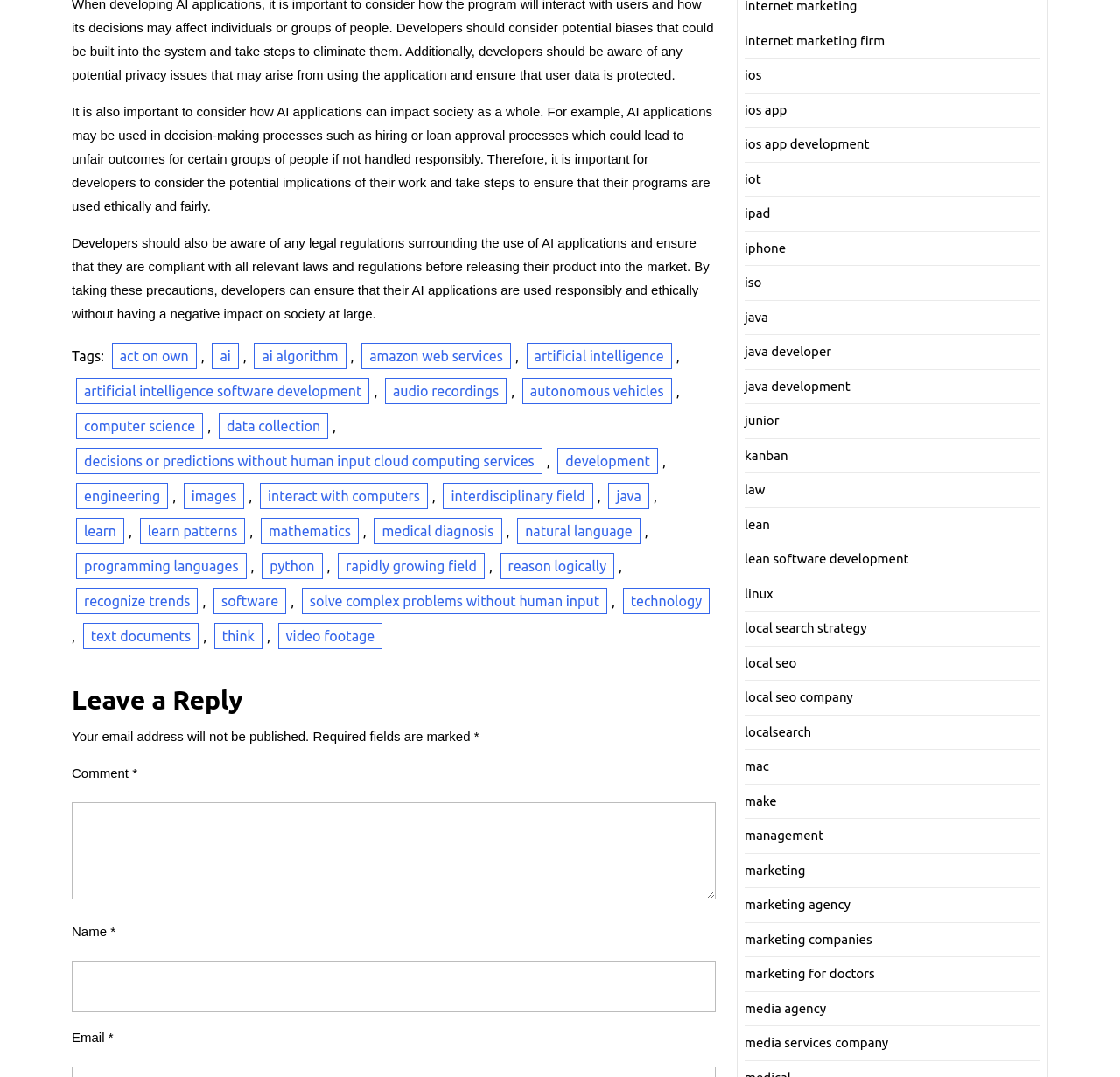Use the information in the screenshot to answer the question comprehensively: What type of links are listed below the 'Tags:' label?

The links listed below the 'Tags:' label appear to be related topics or keywords associated with the content of the webpage, such as 'act on own', 'ai', 'ai algorithm', and so on.